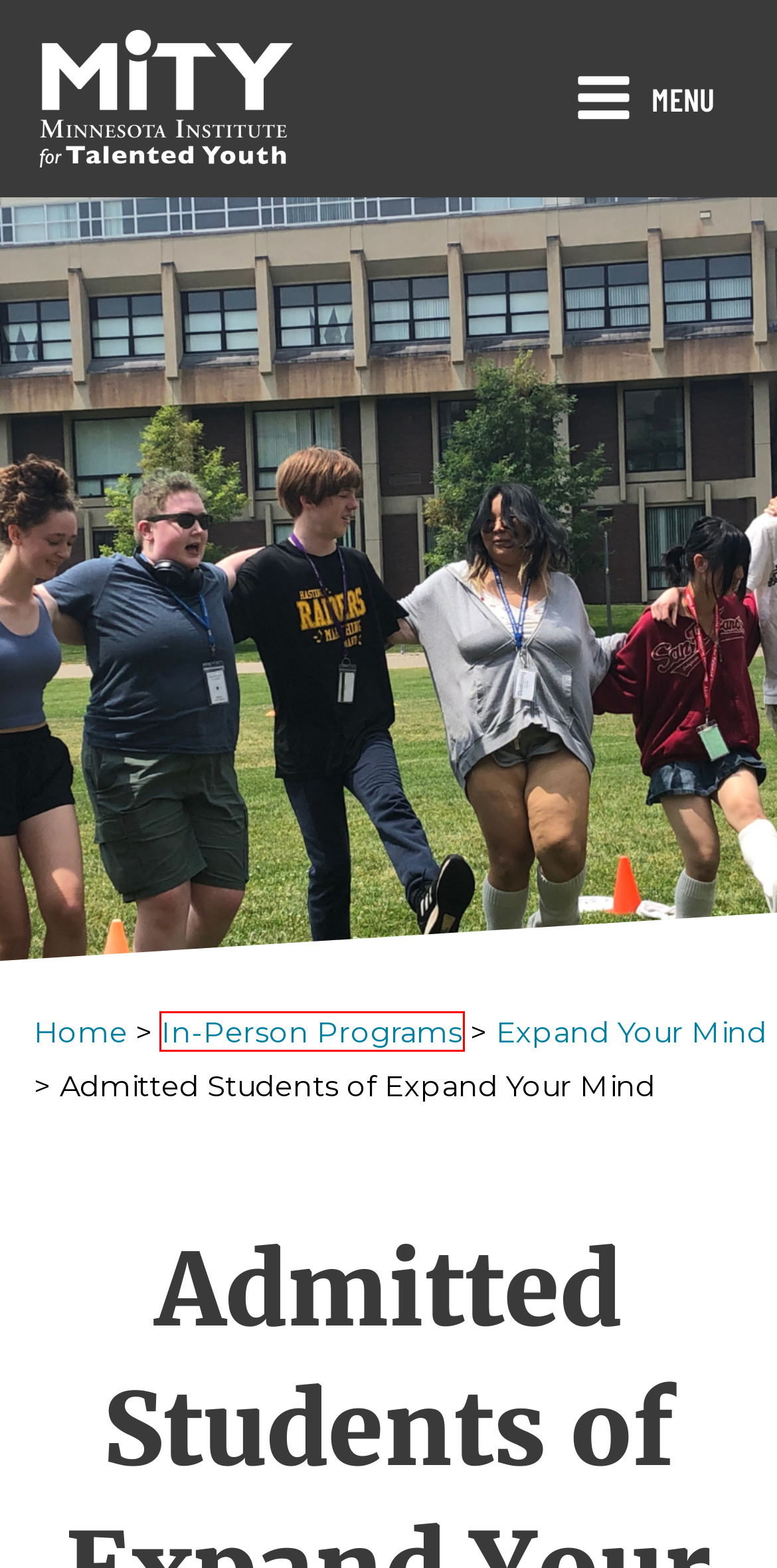You have a screenshot of a webpage where a red bounding box highlights a specific UI element. Identify the description that best matches the resulting webpage after the highlighted element is clicked. The choices are:
A. Expand Your Mind - Minnesota Institute For Talented Youth
B. Home - Minnesota Institute For Talented Youth
C. Applying to Expand Your Mind - Minnesota Institute For Talented Youth
D. Locations - Minnesota Institute For Talented Youth
E. In-Person Programs - Minnesota Institute For Talented Youth
F. Frequently Asked Questions of Expand Your Mind - Minnesota Institute For Talented Youth
G. Expand Your Mind Teacher Bios - Minnesota Institute For Talented Youth
H. ExplorSchool - Minnesota Institute For Talented Youth

E